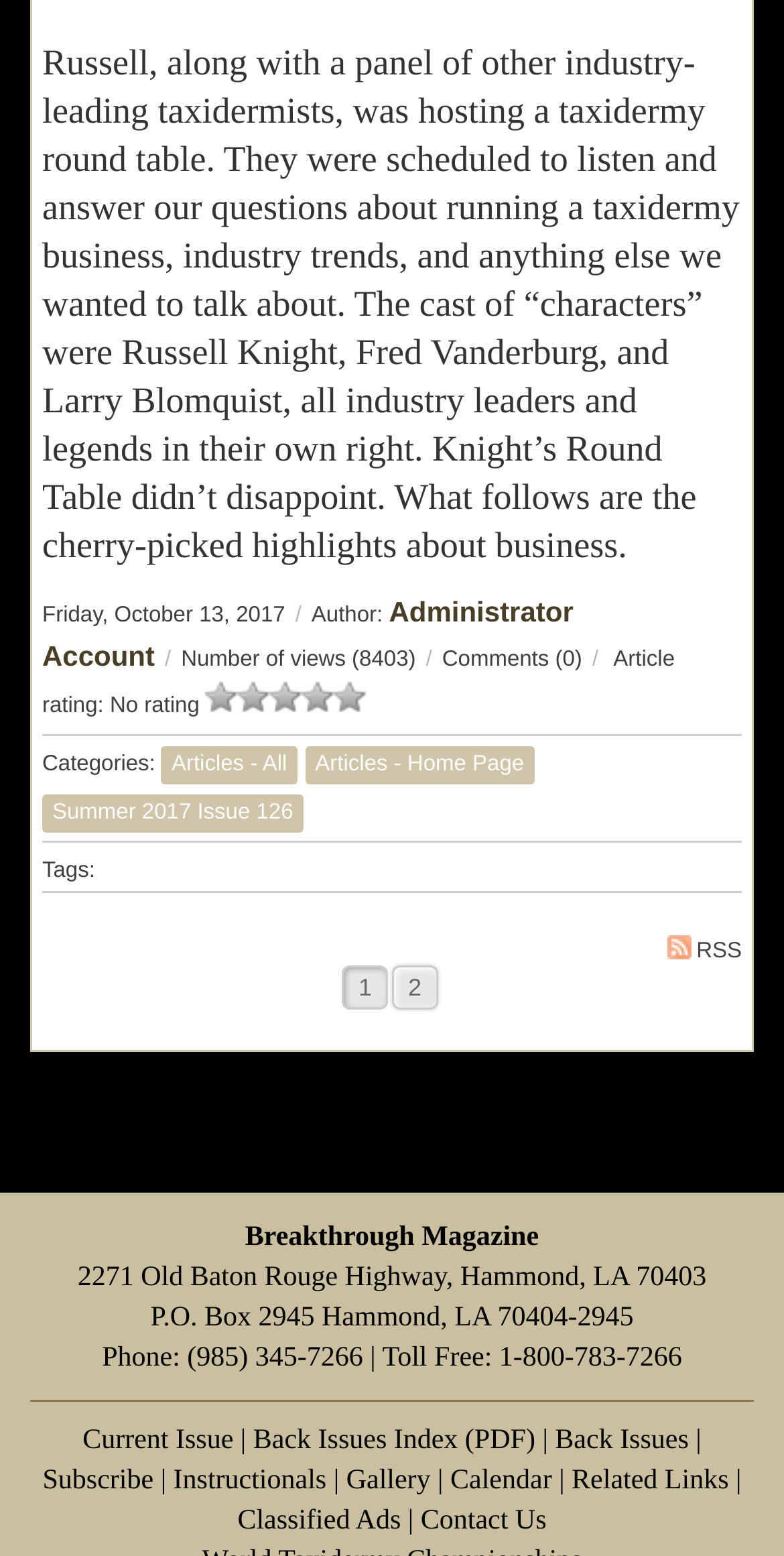Determine the bounding box coordinates for the region that must be clicked to execute the following instruction: "Contact the magazine".

[0.536, 0.969, 0.697, 0.988]